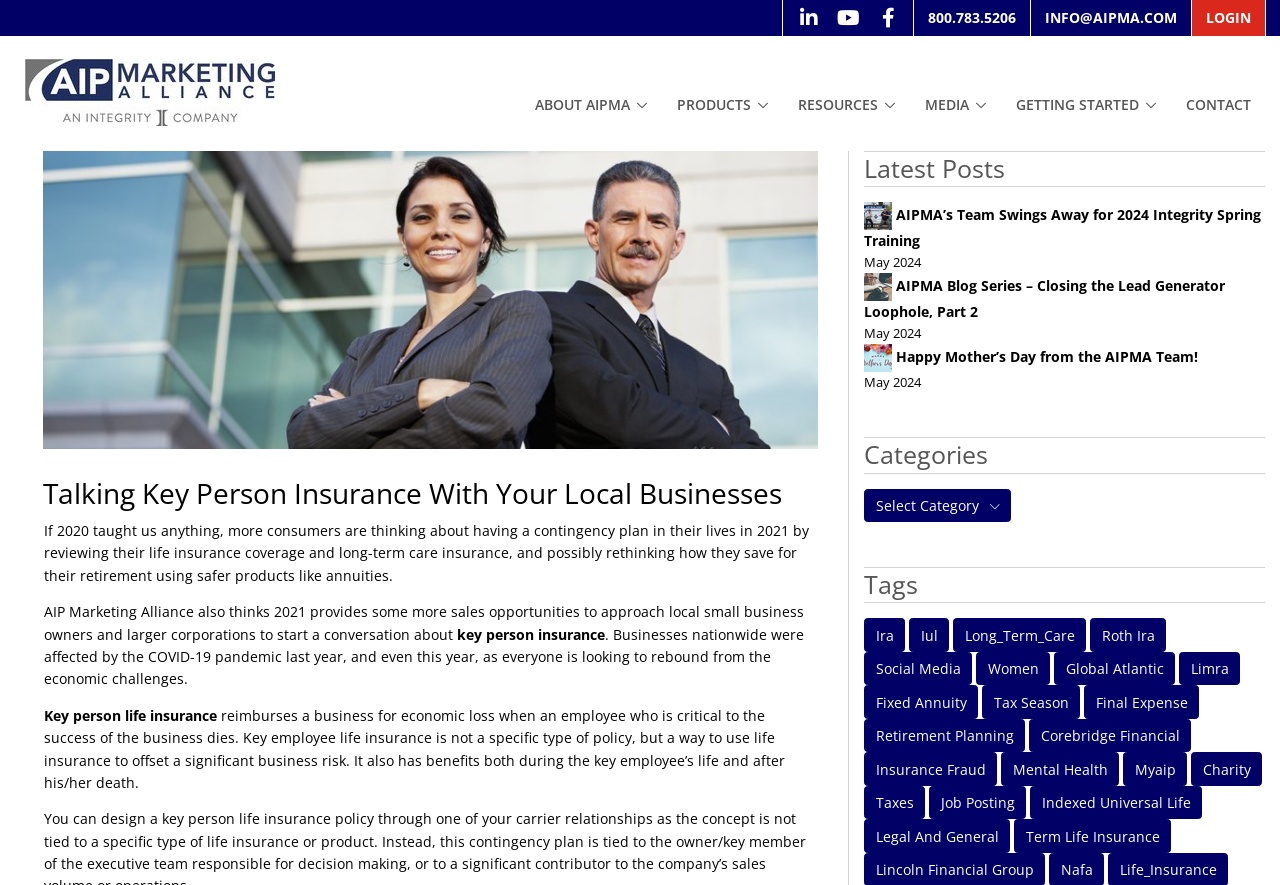Give a comprehensive overview of the webpage, including key elements.

The webpage is about AIPMA (AIP Marketing Alliance) and its focus on key person insurance for local businesses. At the top, there is a navigation menu with links to "ABOUT AIPMA", "PRODUCTS", "RESOURCES", "MEDIA", "GETTING STARTED", and "CONTACT". Below the navigation menu, there is a logo of AIPMA Integrity on the left and a set of social media links on the right.

The main content of the webpage is divided into two sections. On the left, there is a heading "Talking Key Person Insurance With Your Local Businesses" followed by a paragraph of text discussing the importance of contingency planning and reviewing life insurance coverage. The text also mentions key person insurance as a way to approach local small business owners and larger corporations.

On the right, there is a section with a heading "Latest Posts" that lists three blog posts with images and links to read more. Below the blog posts, there are headings for "Categories" and "Tags" with links to various categories and tags such as "Ira", "Iul", "Long_Term_Care", and "Roth Ira".

Throughout the webpage, there are several images, including the AIPMA Integrity logo, blog post images, and a background image that spans the width of the page. The overall layout is organized, with clear headings and concise text.